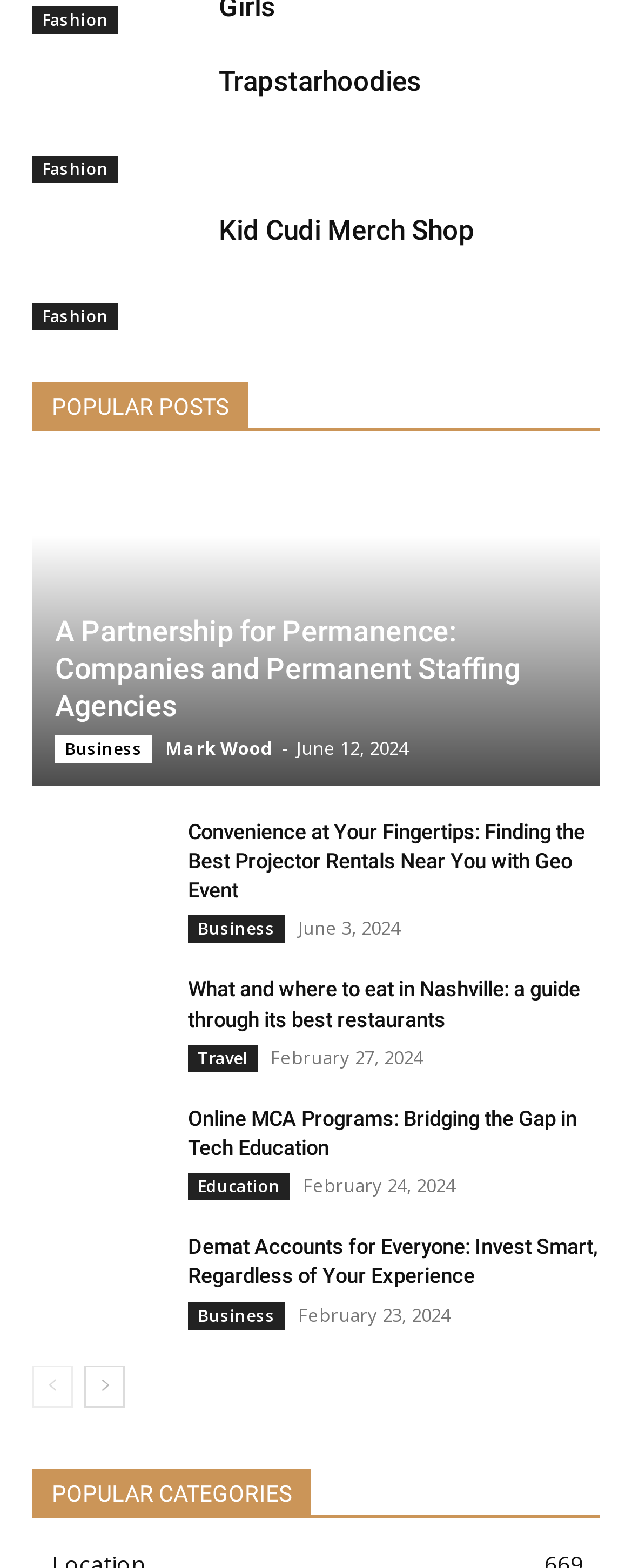Use a single word or phrase to answer the question:
What are the navigation links at the bottom of the page?

prev-page and next-page